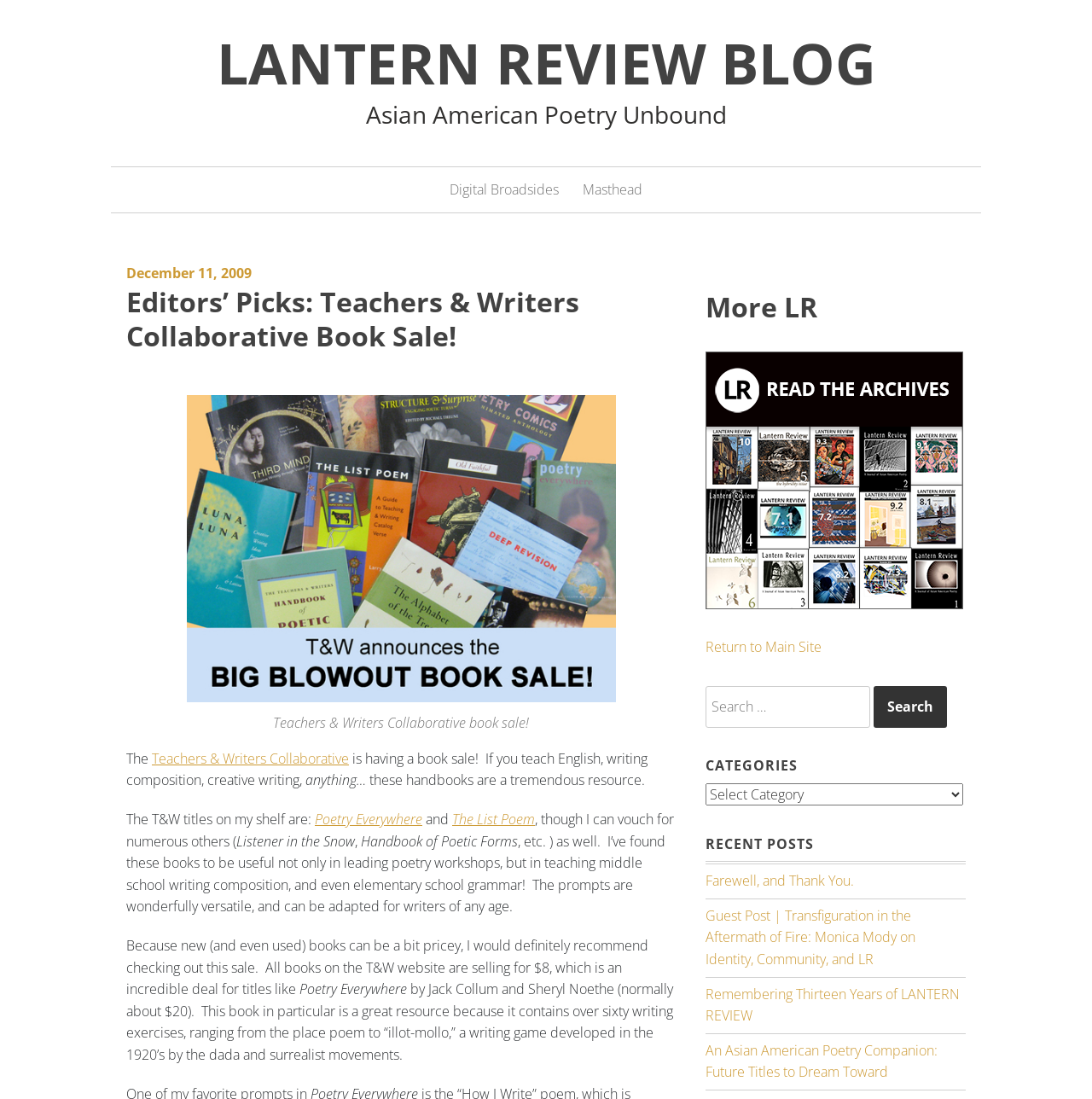Can you find the bounding box coordinates of the area I should click to execute the following instruction: "Search for something"?

[0.646, 0.624, 0.797, 0.663]